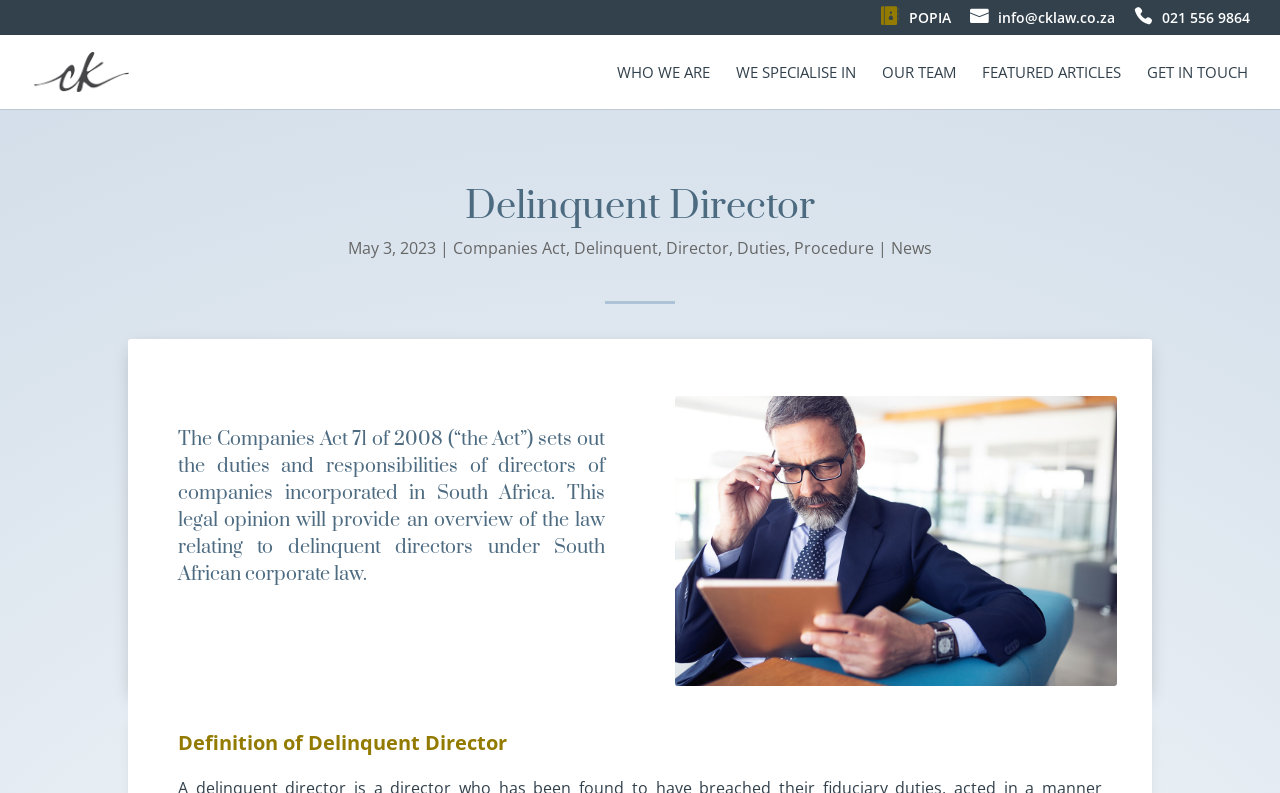Examine the image carefully and respond to the question with a detailed answer: 
What is the name of the law that sets out the duties and responsibilities of directors of companies in South Africa?

The webpage mentions that 'The Companies Act 71 of 2008 (“the Act”) sets out the duties and responsibilities of directors of companies incorporated in South Africa.'